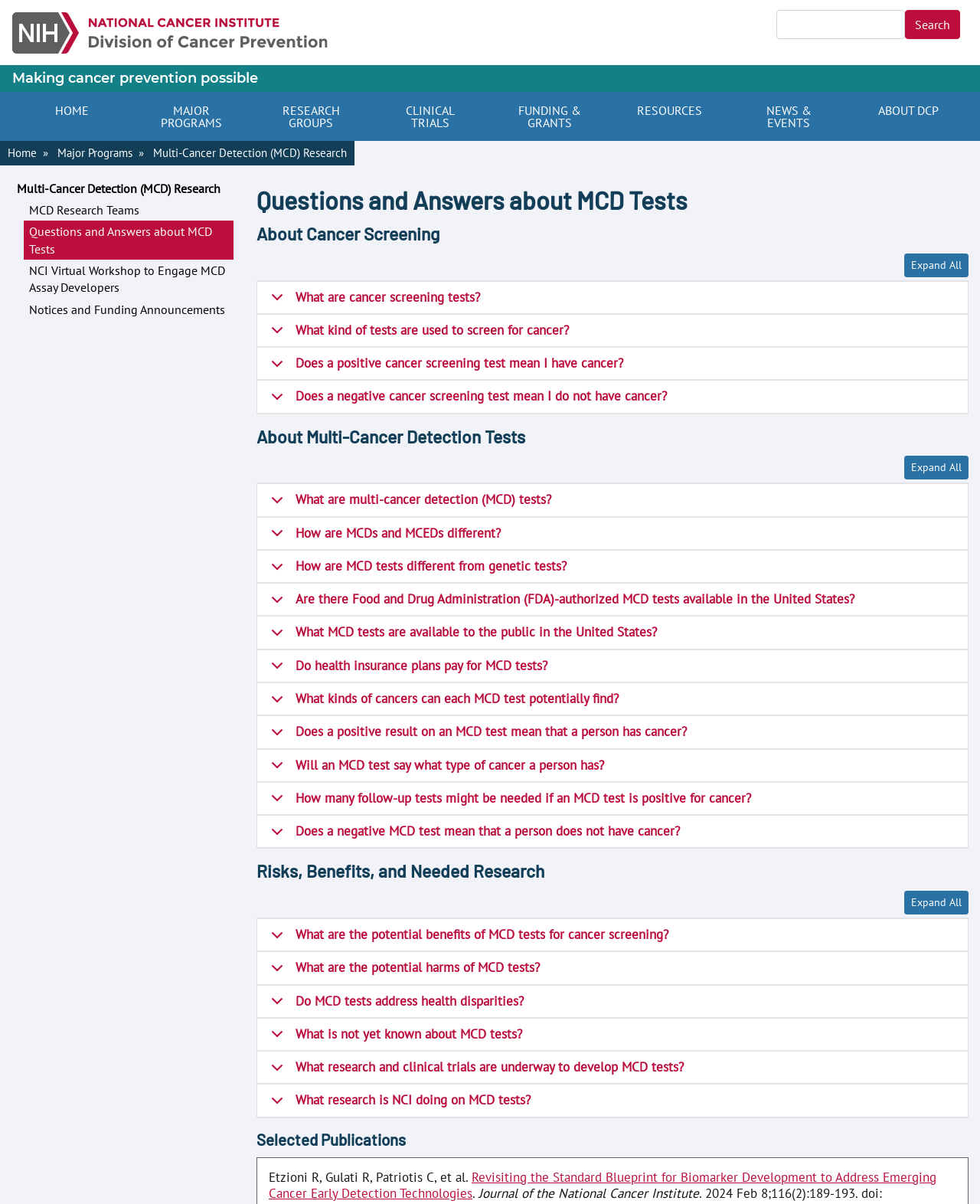Identify the bounding box for the UI element described as: "What are cancer screening tests?". The coordinates should be four float numbers between 0 and 1, i.e., [left, top, right, bottom].

[0.262, 0.233, 0.988, 0.261]